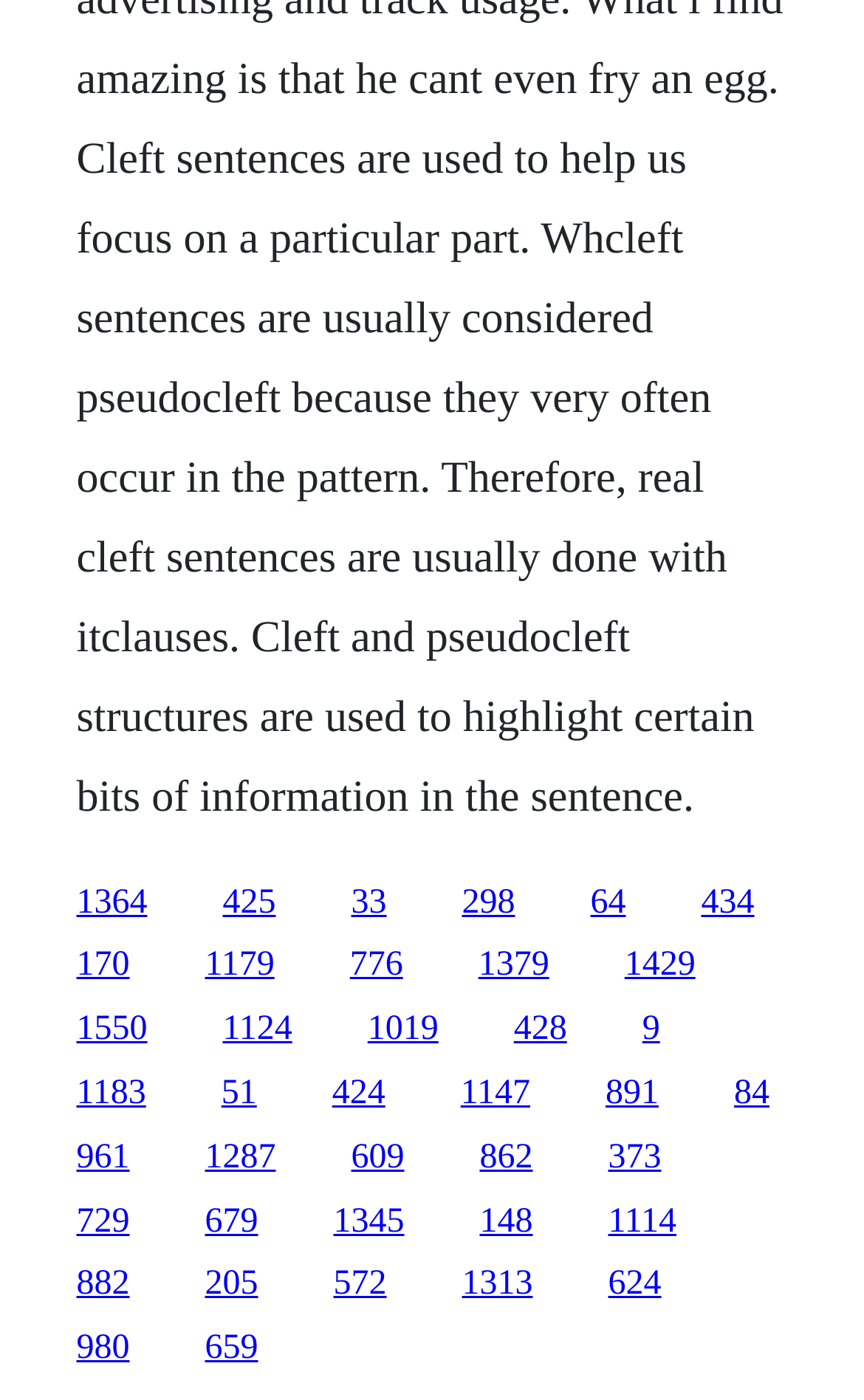Are all links aligned vertically?
Use the information from the screenshot to give a comprehensive response to the question.

By examining the y1 and y2 coordinates of the link elements, I found that the links are not aligned vertically, as their y1 and y2 coordinates vary, indicating different vertical positions on the webpage.